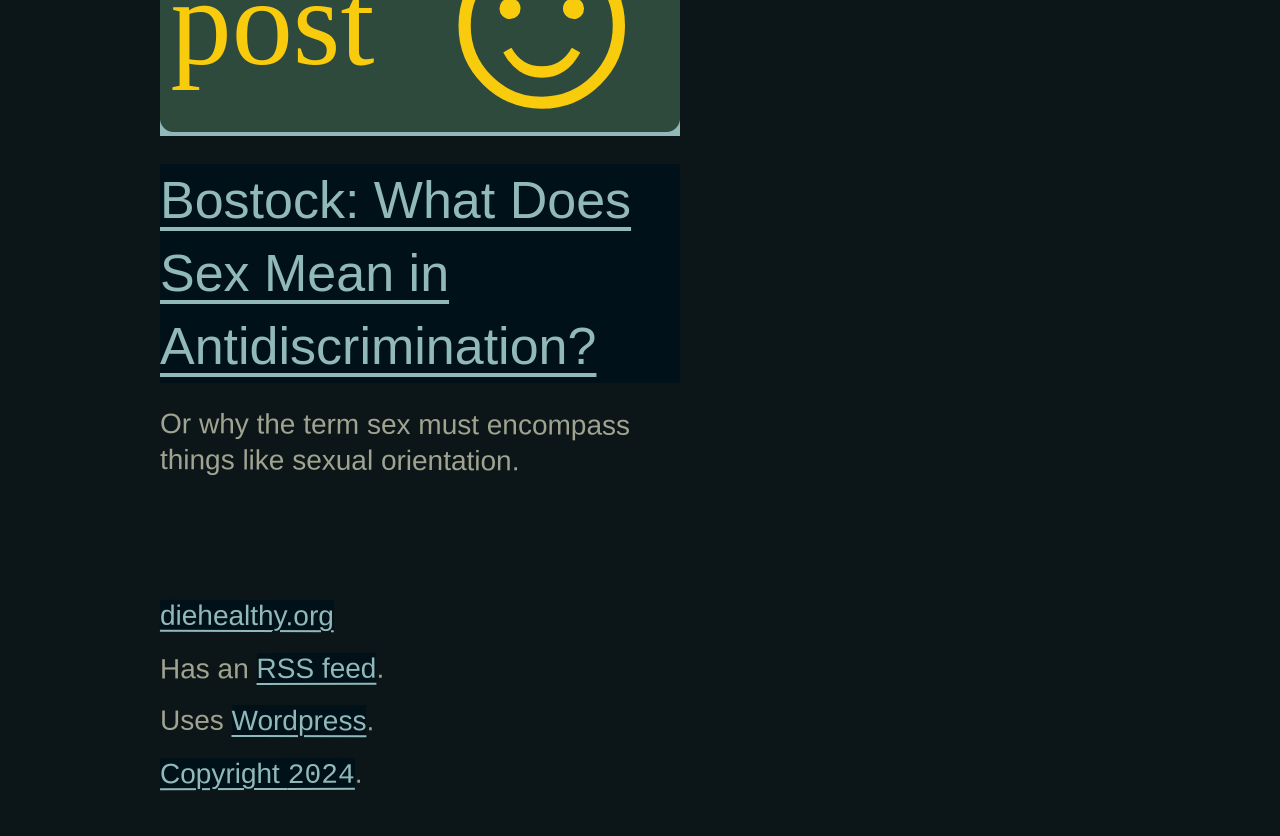Determine the bounding box for the UI element that matches this description: "RSS feed".

[0.2, 0.78, 0.294, 0.818]